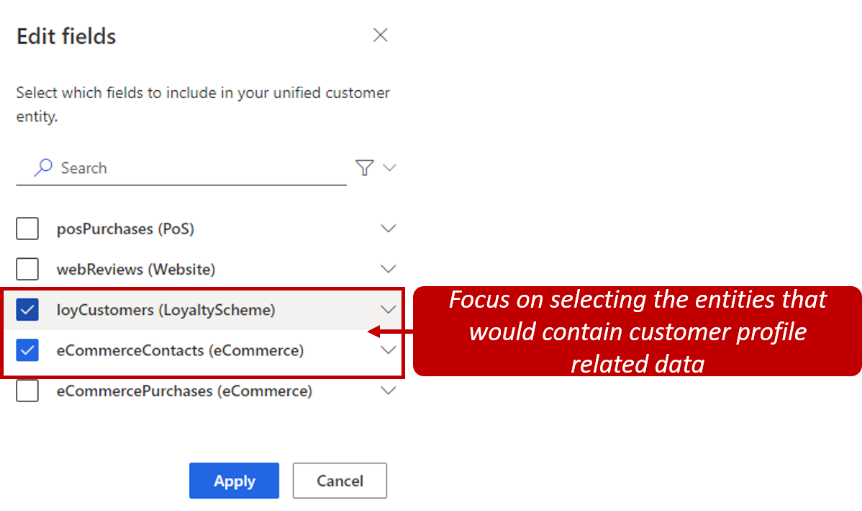Explain what is happening in the image with elaborate details.

The image showcases the "Edit fields" interface for selecting which data fields to include in a unified customer entity. Users can check the boxes next to relevant entities, such as "LoyaltyScheme" and "eCommerce" contacts, indicating their importance for customer profile data integration. A highlighted instruction emphasizes the need to focus on selecting the entities that will enrich the customer profile with pertinent data. The interface includes other fields like "posPurchases," "webReviews," and "eCommercePurchases," providing options for customization. At the bottom, users are presented with buttons to apply the selections or cancel their changes.